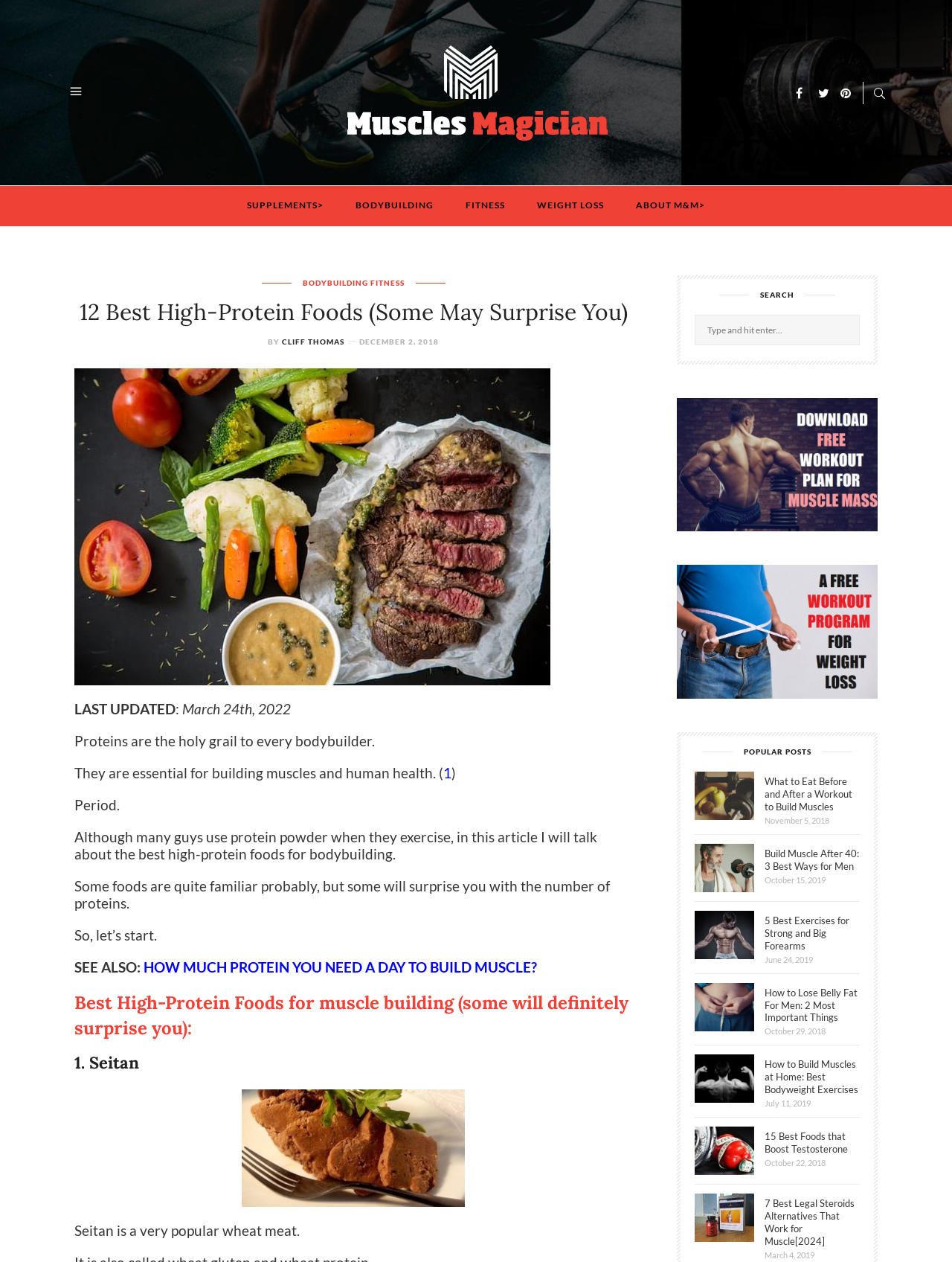Provide a brief response using a word or short phrase to this question:
What is the author of the article?

CLIFF THOMAS